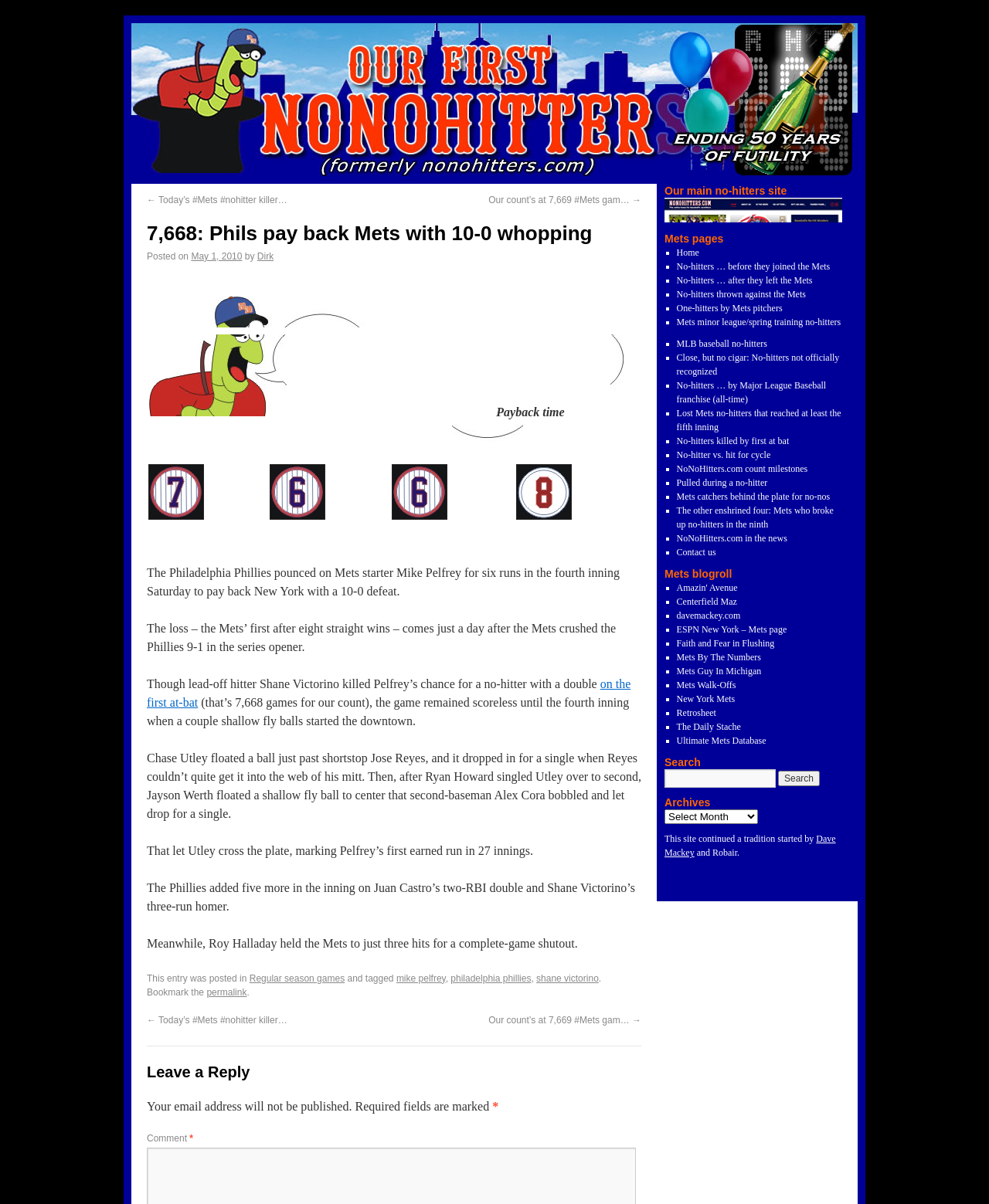Who is the author of the article?
Based on the image, provide your answer in one word or phrase.

Dirk